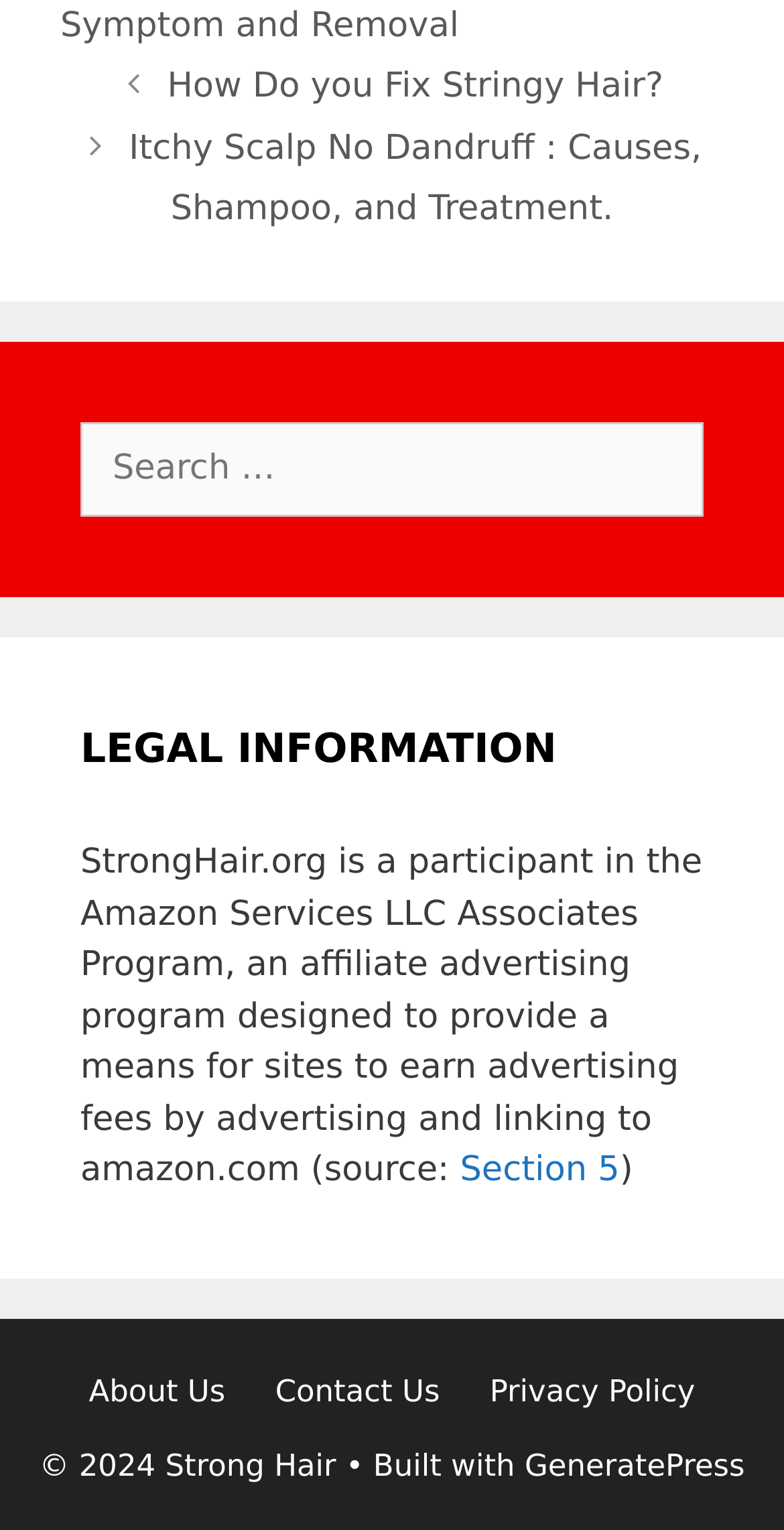Bounding box coordinates should be provided in the format (top-left x, top-left y, bottom-right x, bottom-right y) with all values between 0 and 1. Identify the bounding box for this UI element: GeneratePress

[0.669, 0.947, 0.95, 0.97]